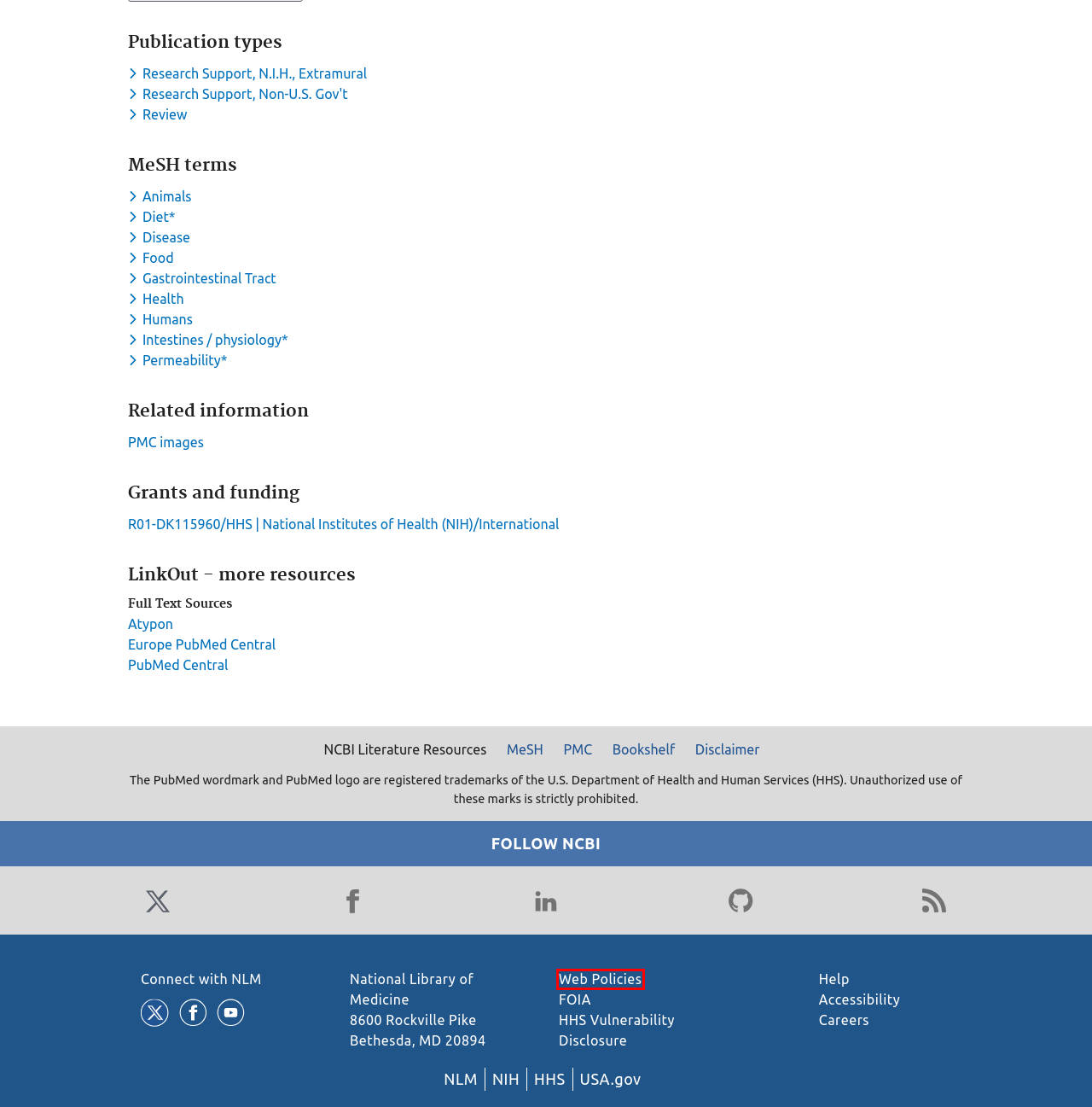You are provided a screenshot of a webpage featuring a red bounding box around a UI element. Choose the webpage description that most accurately represents the new webpage after clicking the element within the red bounding box. Here are the candidates:
A. Vulnerability Disclosure Policy | HHS.gov
B. Home - Books - NCBI
C. Freedom of Information Act Office | National Institutes of Health (NIH)
D. Home - MeSH - NCBI
E. NLM Web Policies
F. Europe PMC
G. Making government services easier to find | USAGov
H. NLM Support Center
		 · NLM Customer Support Center

E